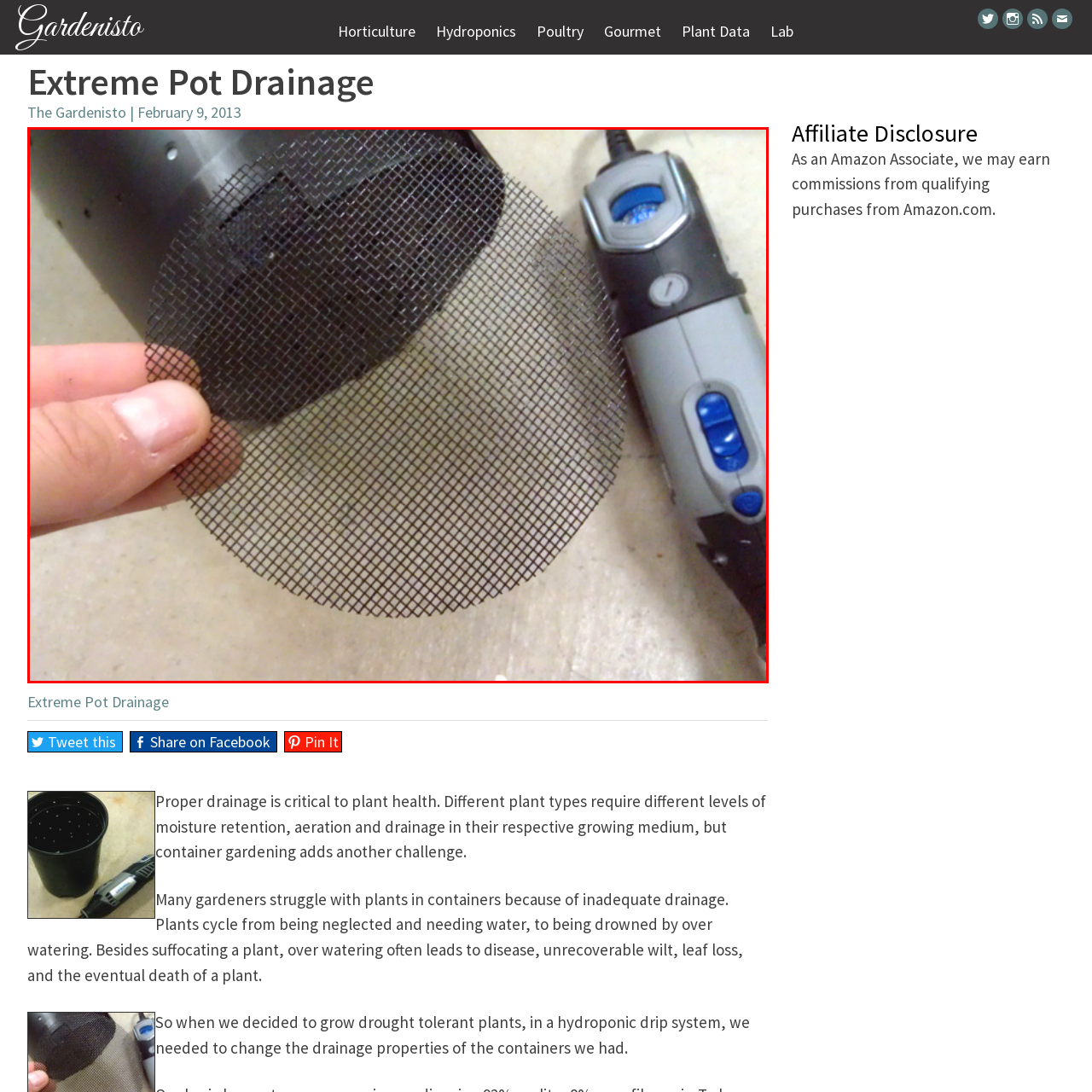Please provide a comprehensive description of the image highlighted by the red bounding box.

In this image, a hand is holding a circular piece of black mesh, used for filtering or drainage purposes in gardening. The mesh appears fine, allowing water to pass through while keeping soil and small particles contained. In the background, a dark cylindrical container is visible, which likely serves as a planting pot or hydroponic setup. Additionally, a power tool, possibly a rotary tool, is partially shown to the right, suggesting it may be used for modifications or improvements related to plant drainage systems. This visual highlights the importance of proper drainage in container gardening, emphasizing the need for appropriate materials to enhance plant health.